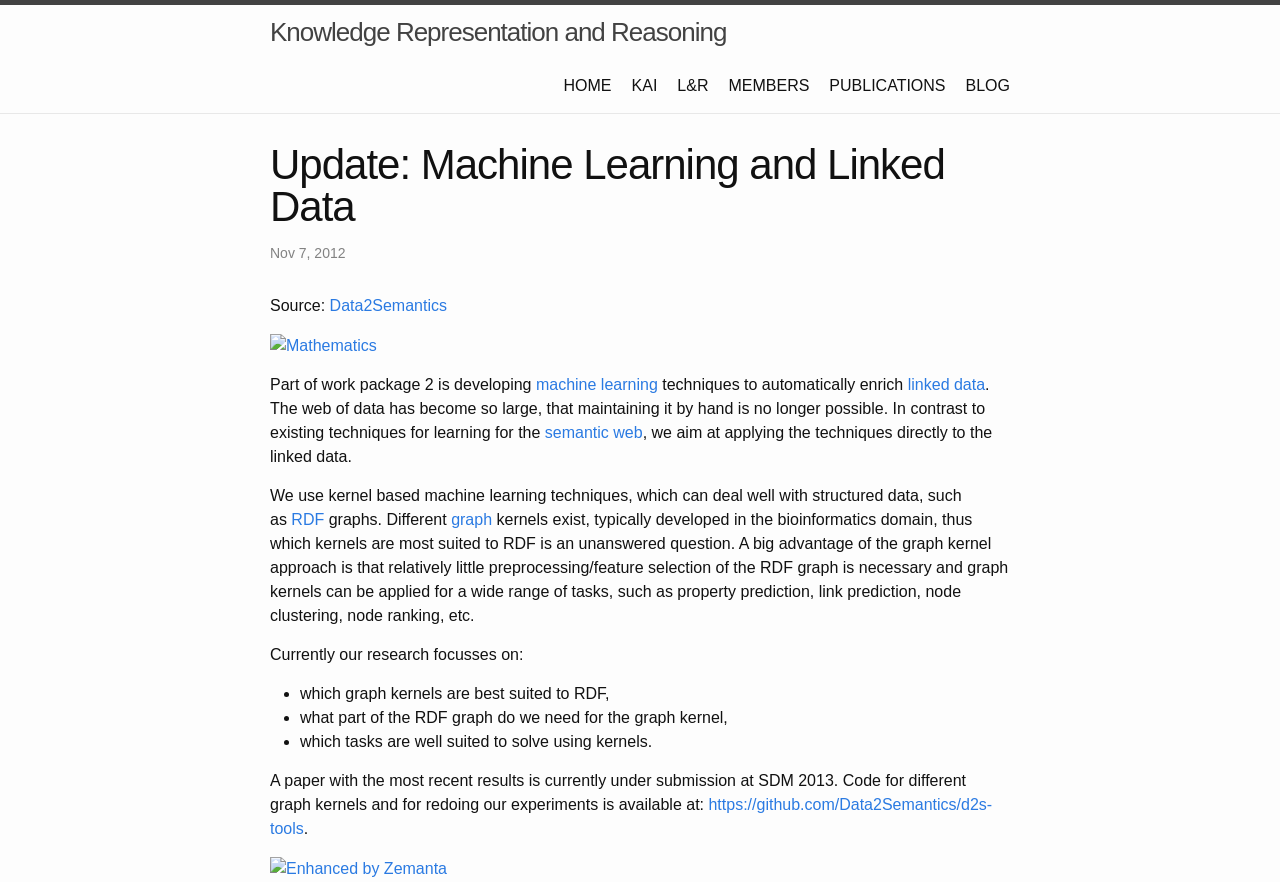What is the current status of the research?
Analyze the screenshot and provide a detailed answer to the question.

I found the answer by looking at the static text element with the text content 'A paper with the most recent results is currently under submission at SDM 2013'. This suggests that the current status of the research is that a paper is under submission at SDM 2013.